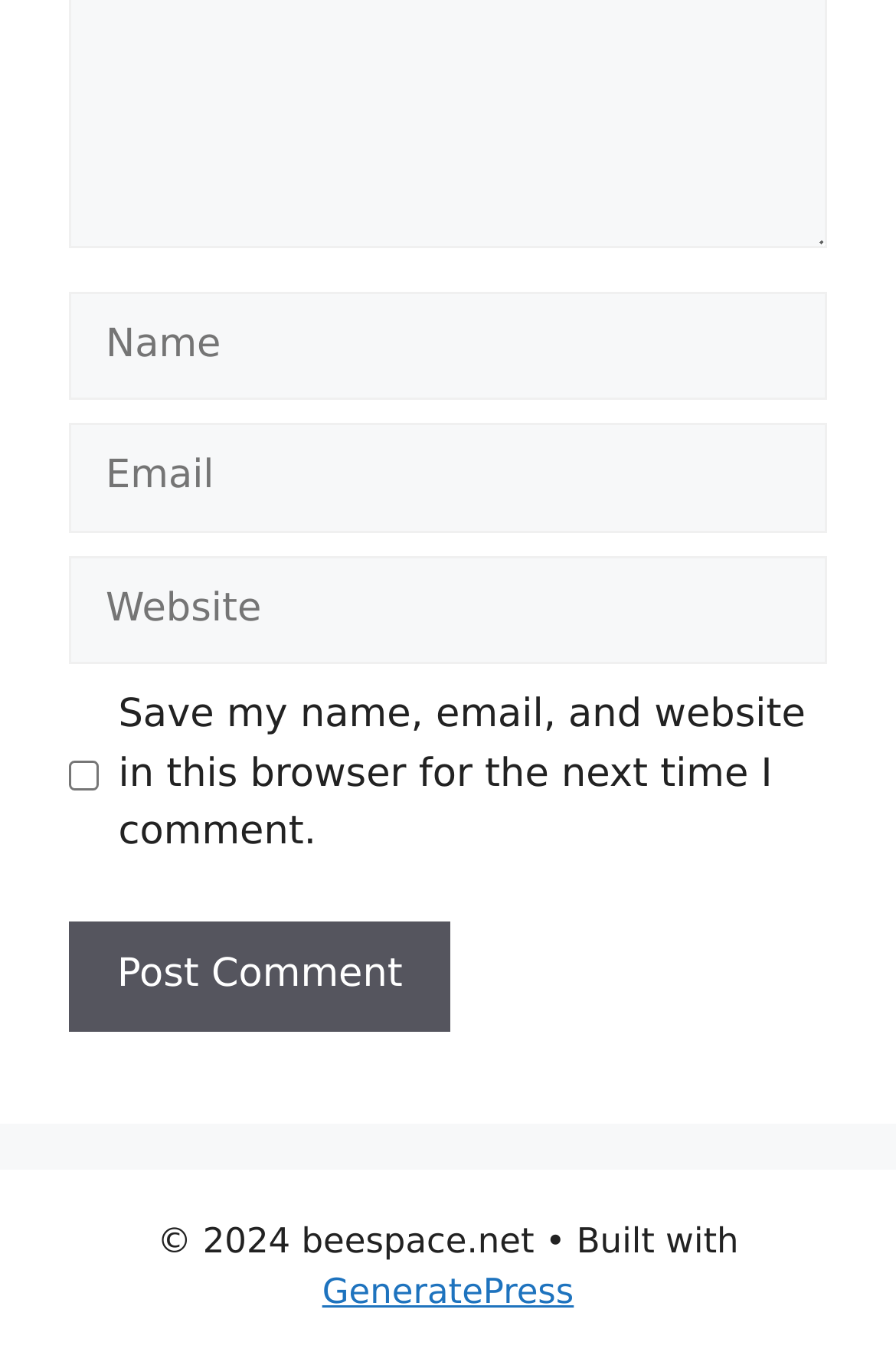What is the button 'Post Comment' used for?
Please utilize the information in the image to give a detailed response to the question.

The 'Post Comment' button is located below the checkbox and is likely the final step in submitting a comment. Its position and label suggest that clicking this button will submit the user's comment for posting.